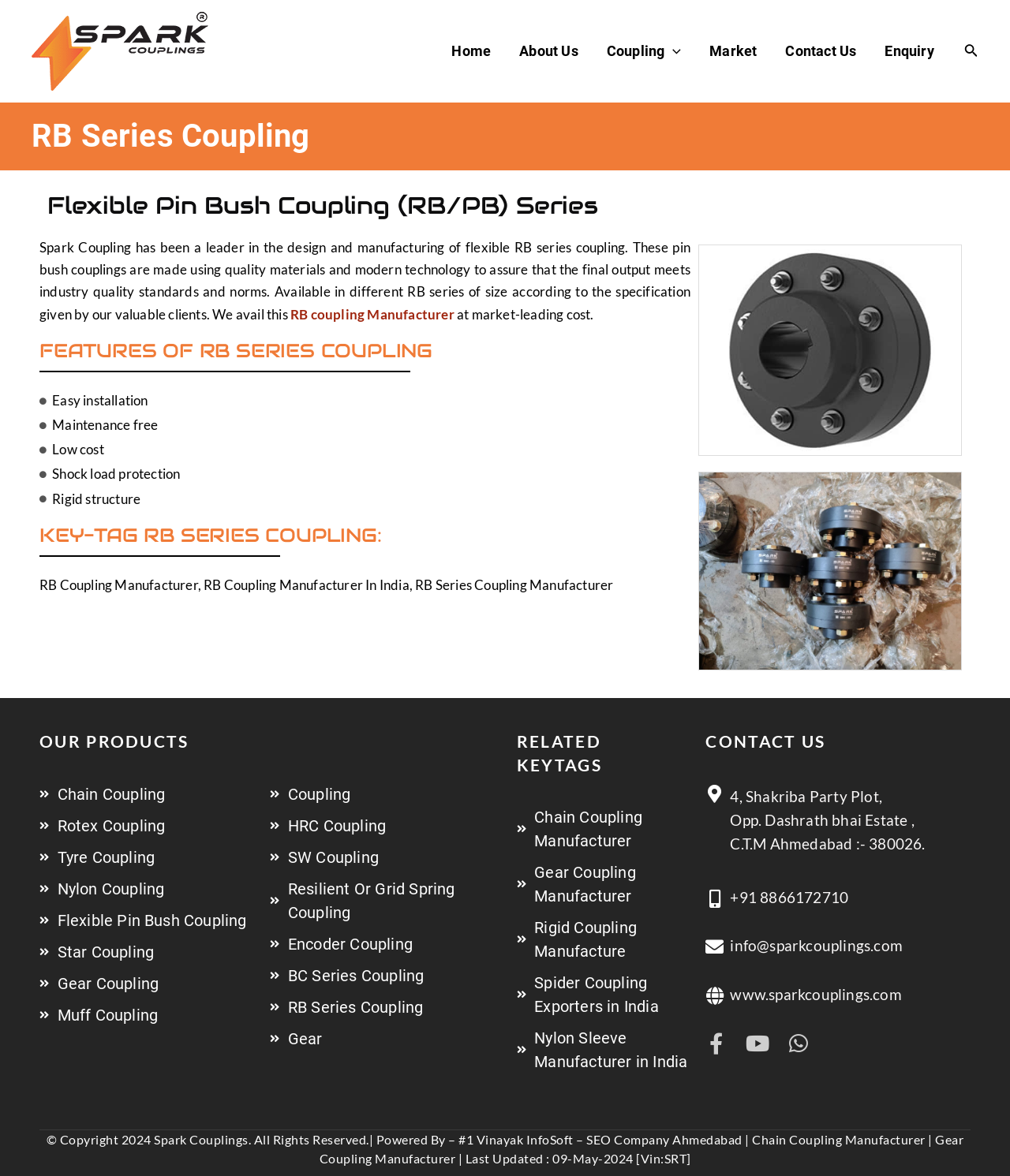Deliver a detailed narrative of the webpage's visual and textual elements.

This webpage is about Spark Couplings, a leading manufacturer, supplier, and exporter of various types of couplings, including RB Series Coupling, BC Series Coupling, Tyre Coupling, and Pin Bush Coupling, based in Ahmedabad, India.

At the top left corner, there is a logo of Spark Couplings, accompanied by a navigation menu with links to Home, About Us, Coupling Menu Toggle, Market, Contact Us, and Enquiry. On the top right corner, there is a search icon link.

Below the navigation menu, there is a heading "RB Series Coupling" followed by a brief description of the product, highlighting its features, such as easy installation, maintenance-free, low cost, shock load protection, and rigid structure. There are also two images of RB Series Coupling on the right side of the page.

Further down, there is a section titled "OUR PRODUCTS" with links to various types of couplings, including Chain Coupling, Rotex Coupling, Tyre Coupling, and more.

Next, there is a section titled "RELATED KEYTAGS" with text links to related keywords, such as Chain Coupling Manufacturer, Gear Coupling Manufacturer, and Rigid Coupling Manufacture.

The "CONTACT US" section provides the company's address, phone number, email, and website, as well as links to their social media profiles on Facebook, YouTube, and WhatsApp.

At the bottom of the page, there is a copyright notice and a link to the website's SEO company, Vinayak InfoSoft.